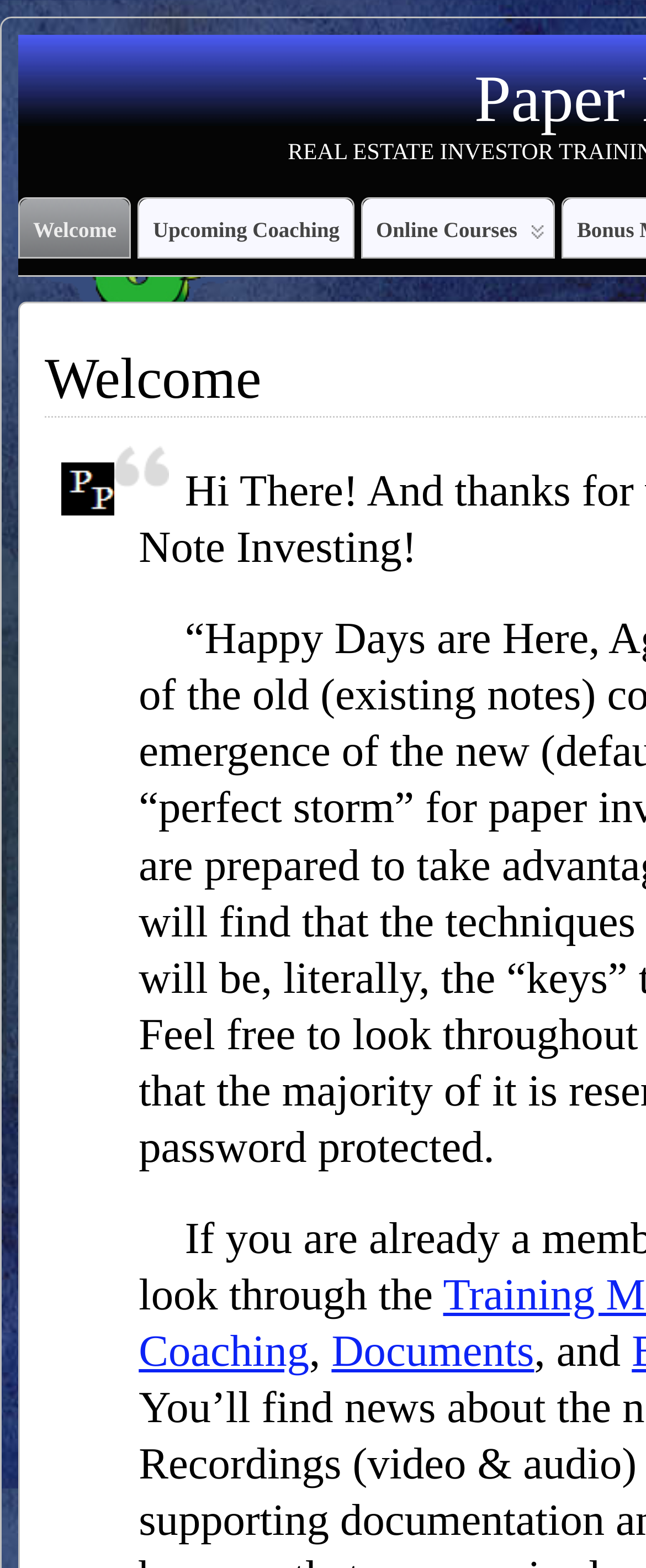Bounding box coordinates should be provided in the format (top-left x, top-left y, bottom-right x, bottom-right y) with all values between 0 and 1. Identify the bounding box for this UI element: Upcoming Coaching

[0.216, 0.127, 0.546, 0.164]